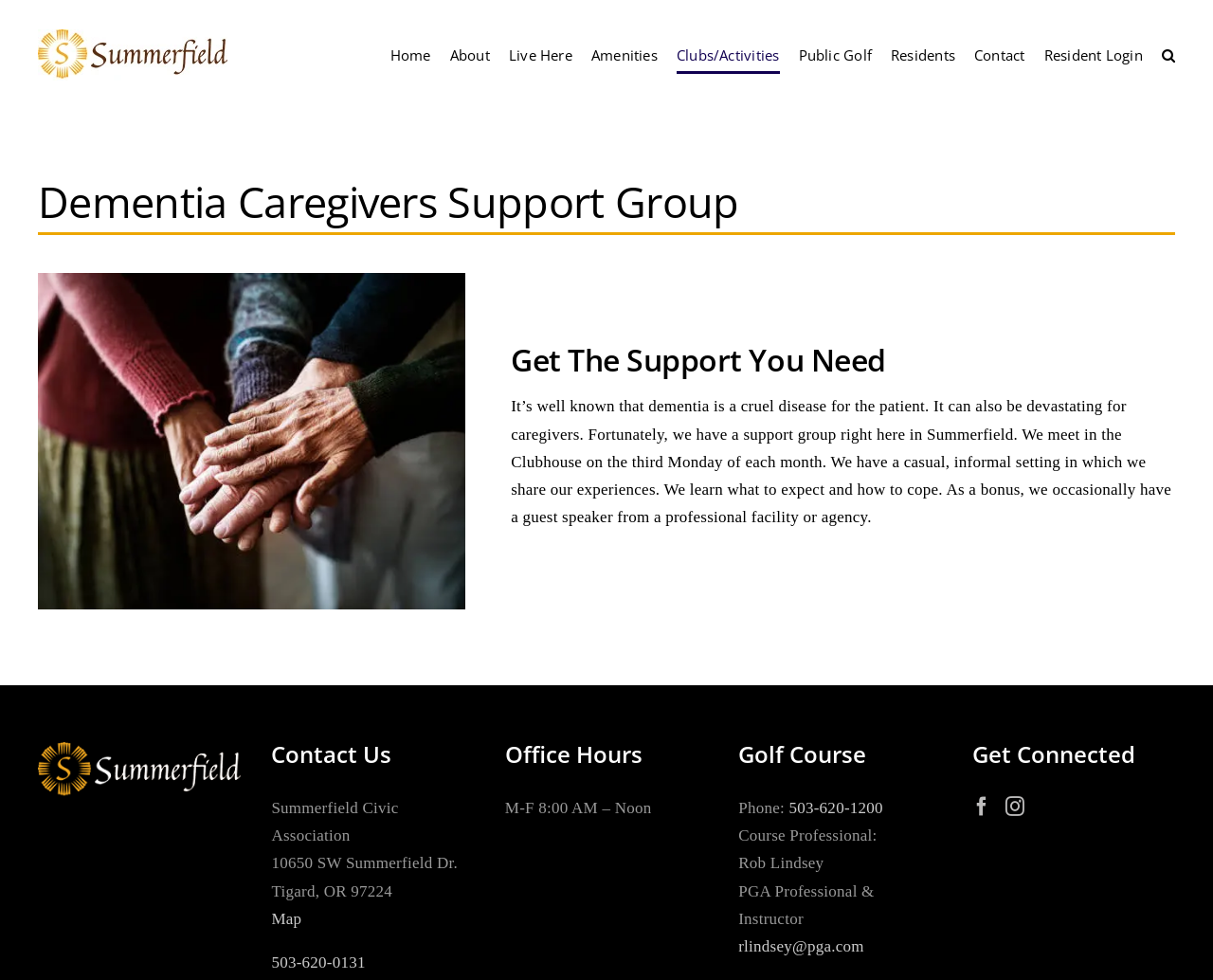What is the phone number of the golf course?
Please answer the question as detailed as possible based on the image.

I found the answer by looking at the section under the heading 'Golf Course', which lists the phone number as '503-620-1200'. This is the phone number of the golf course.